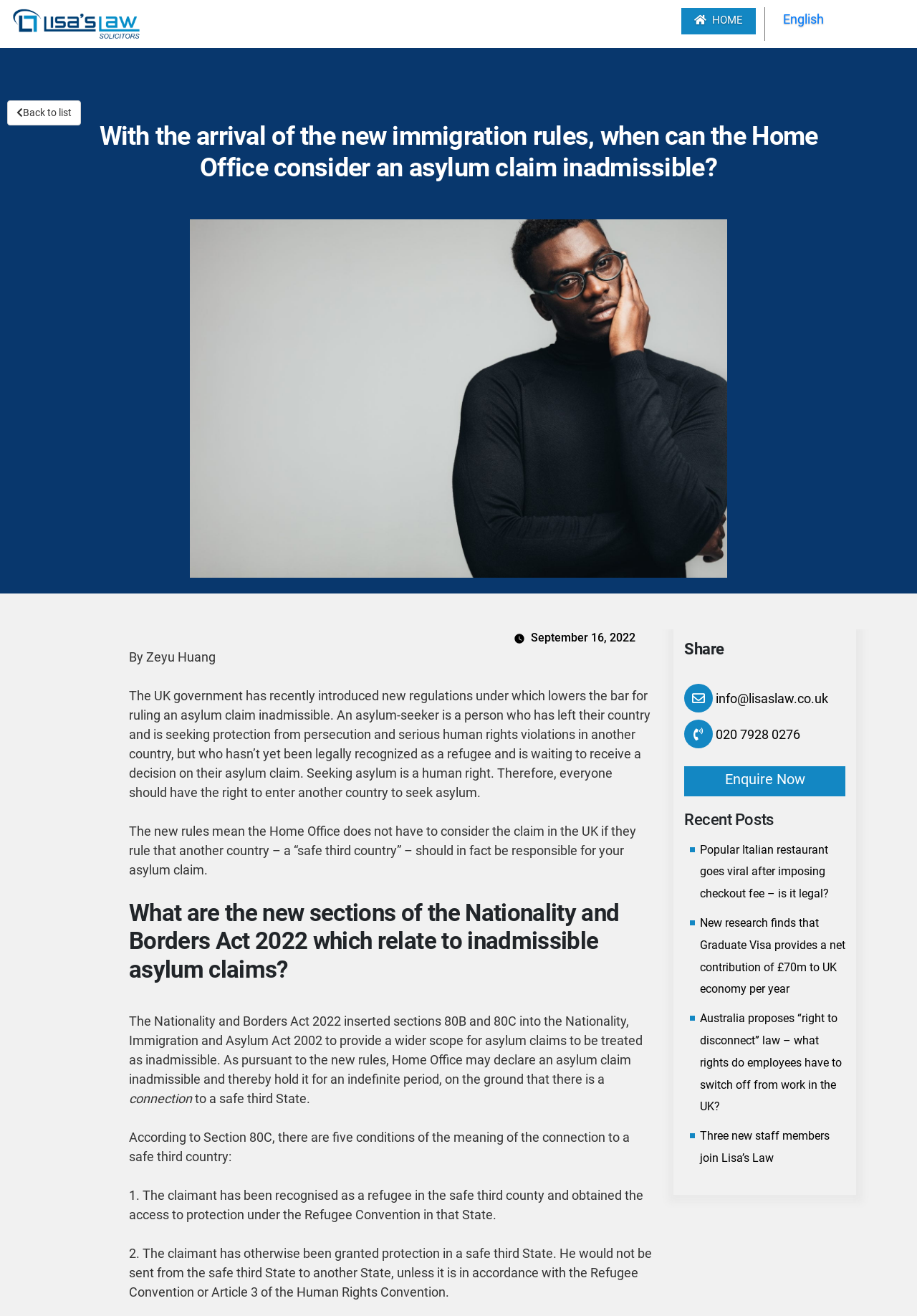Generate a comprehensive caption for the webpage you are viewing.

This webpage appears to be a blog post or article from Lisa's Law Solicitors, a law firm. At the top of the page, there is a logo and a link to the law firm's homepage, as well as a navigation menu with links to the homepage, English language selection, and a back button.

The main content of the page is a lengthy article discussing the new immigration rules in the UK, specifically the changes to asylum claims and the concept of "safe third countries." The article is divided into sections, with headings and paragraphs of text. The text explains the new rules, the rights of asylum seekers, and the conditions under which an asylum claim can be deemed inadmissible.

To the right of the main content, there are several links and buttons, including a "Share" button, contact information for the law firm, and a call-to-action button to "Enquire Now." Below this, there is a section titled "Recent Posts" with links to other articles on the website.

At the bottom of the page, there is a footer section with a copyright notice and a link to the date the article was published, September 16, 2022.